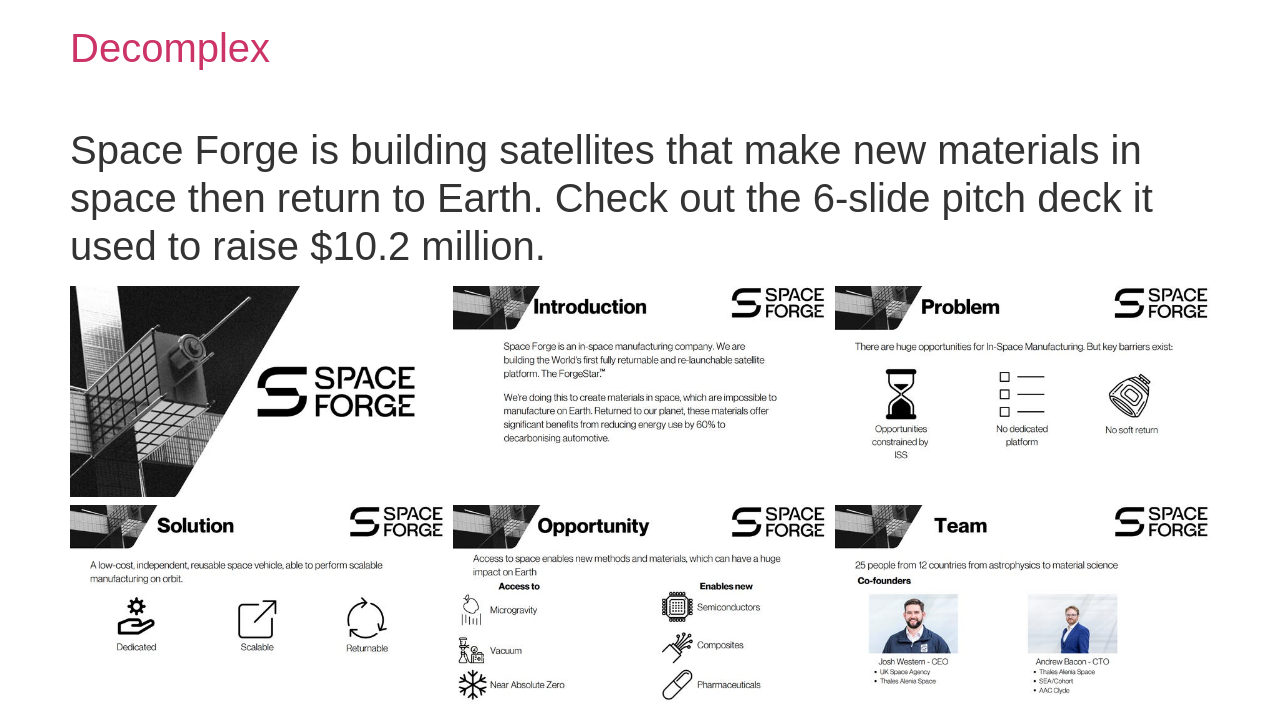Using the provided element description: "Advertising Terms & Conditions", identify the bounding box coordinates. The coordinates should be four floats between 0 and 1 in the order [left, top, right, bottom].

None